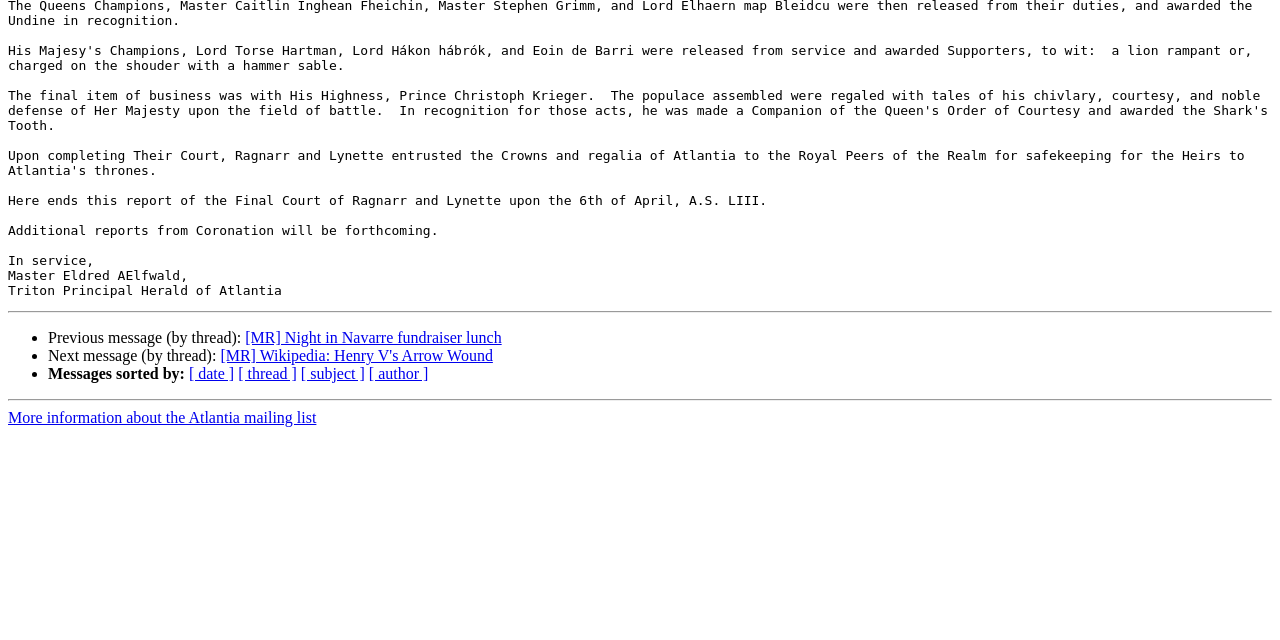Determine the bounding box coordinates of the UI element that matches the following description: "[ thread ]". The coordinates should be four float numbers between 0 and 1 in the format [left, top, right, bottom].

[0.186, 0.571, 0.232, 0.598]